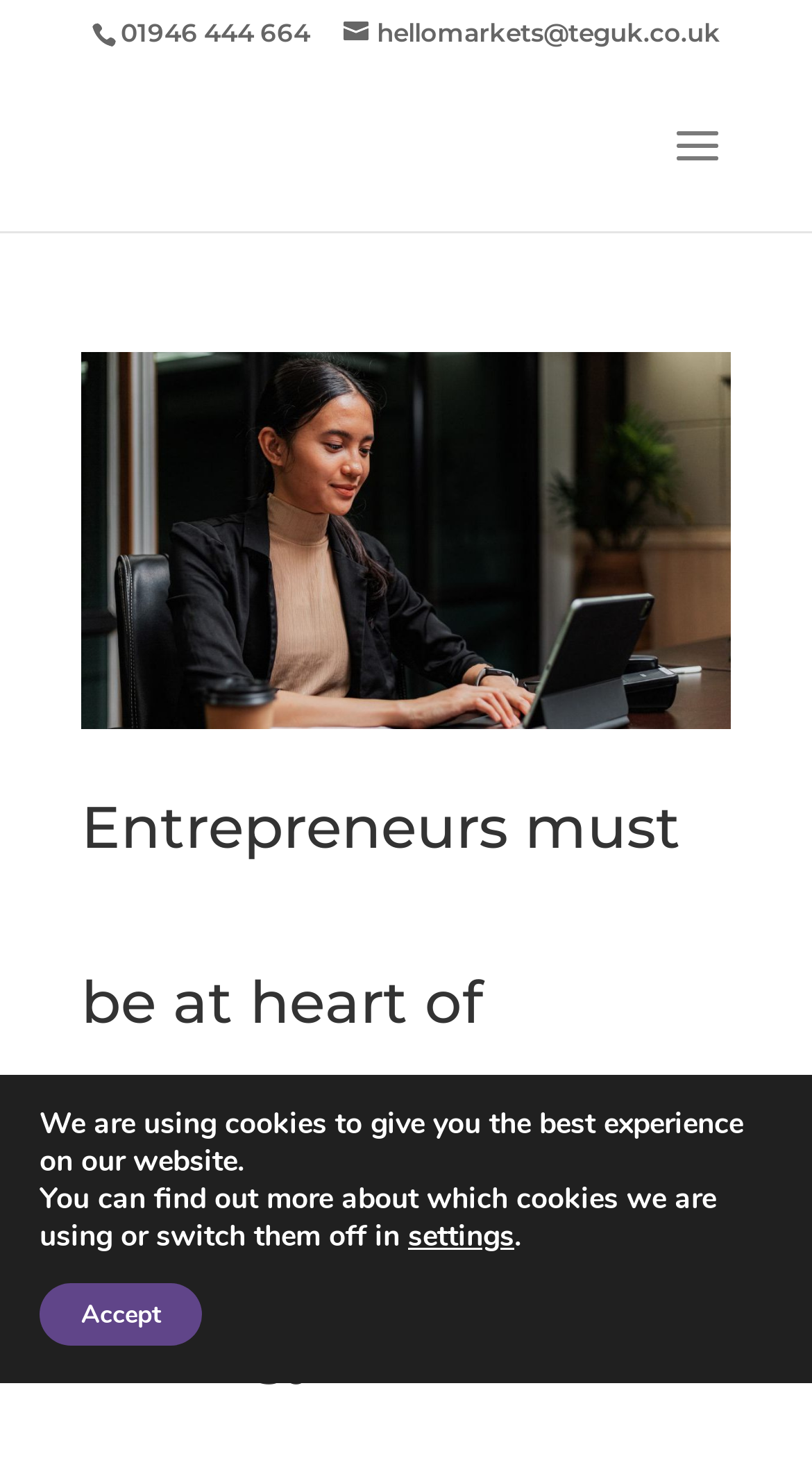Determine the primary headline of the webpage.

Entrepreneurs must be at heart of Cumbria’s recovery strategy.